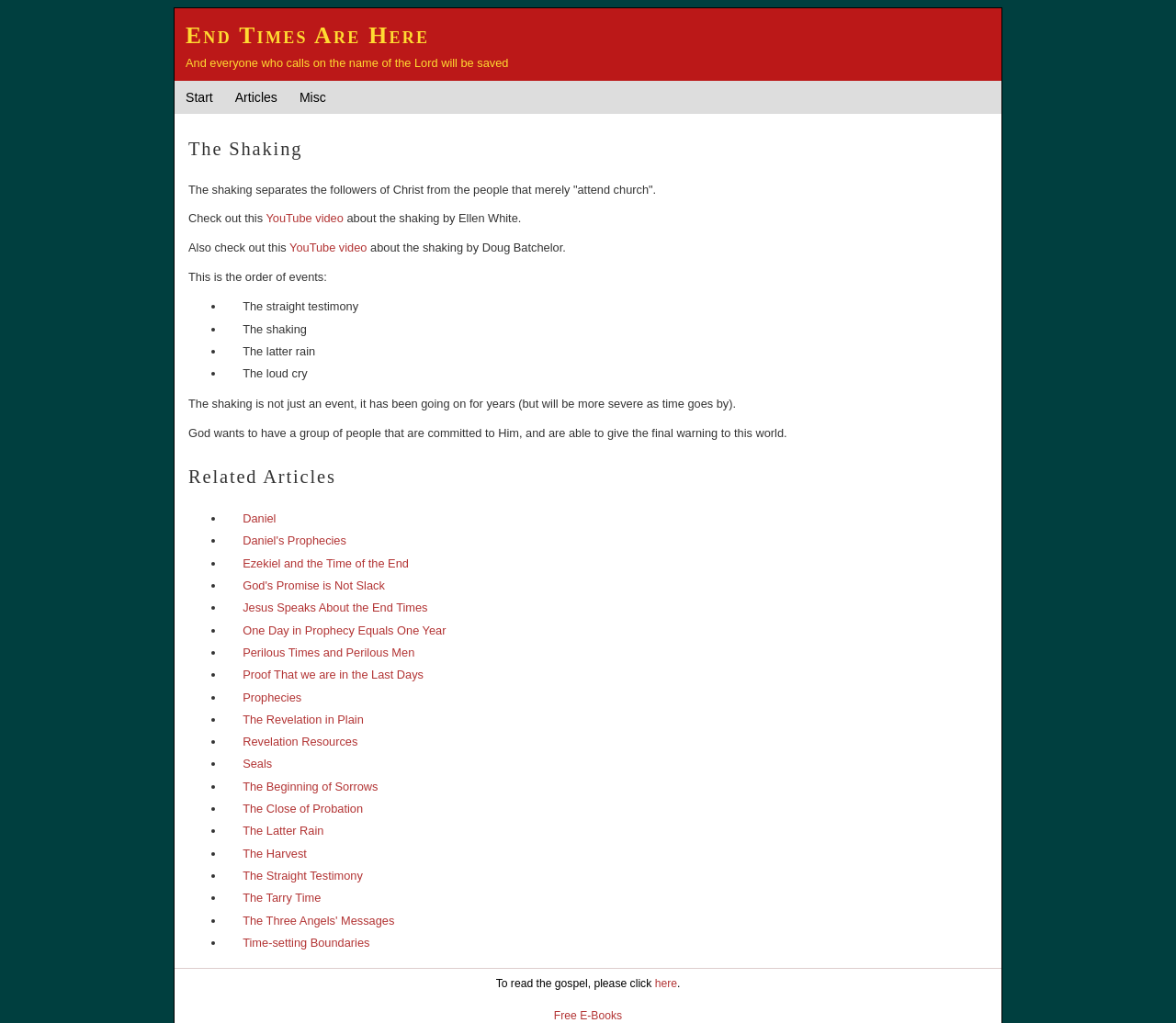Please answer the following query using a single word or phrase: 
What is the main topic of this webpage?

End Times